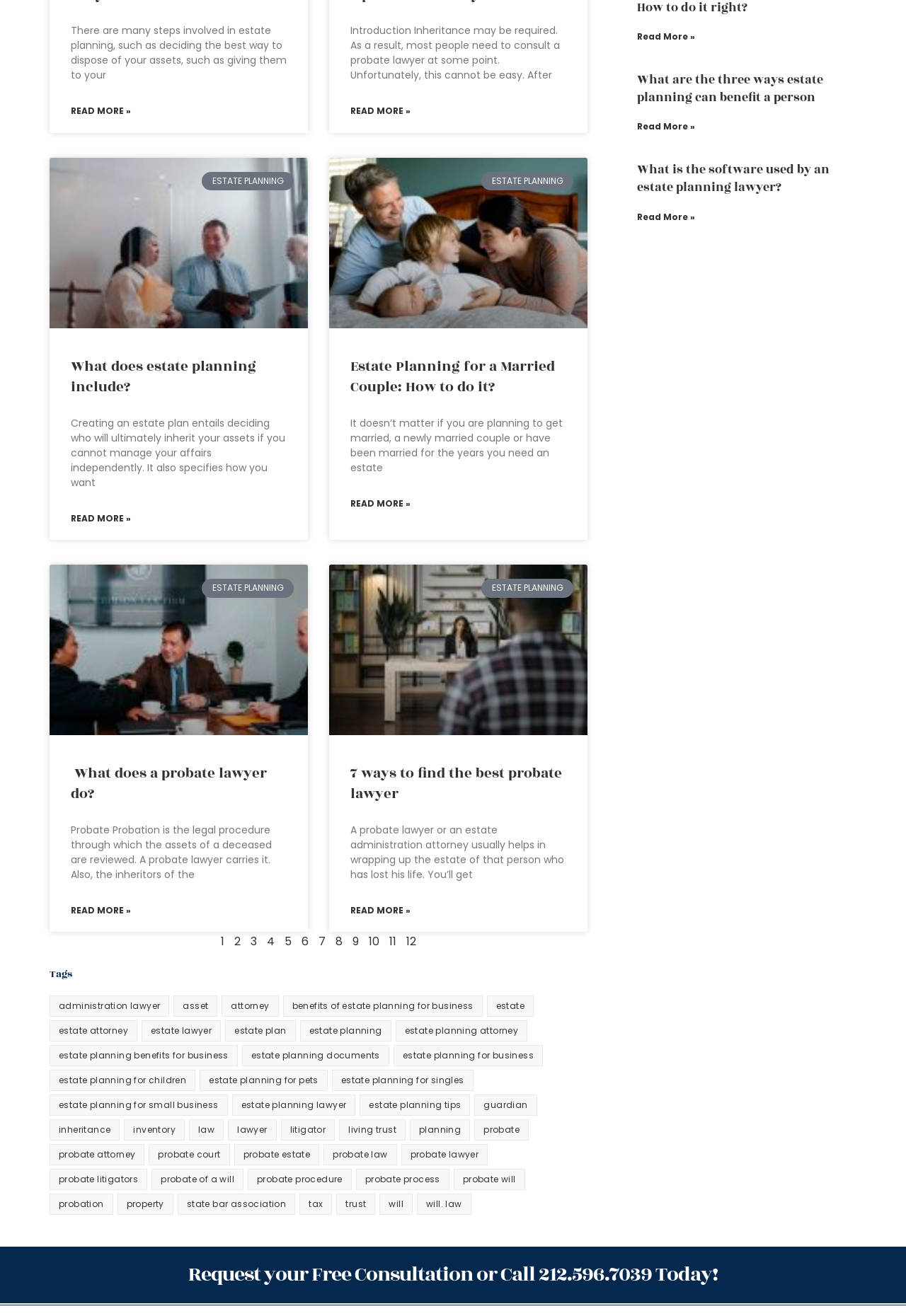How many items are related to 'Estate Planning'?
Based on the image, answer the question with as much detail as possible.

Based on the webpage, there are 94 items related to 'Estate Planning' under the 'Tags' section.